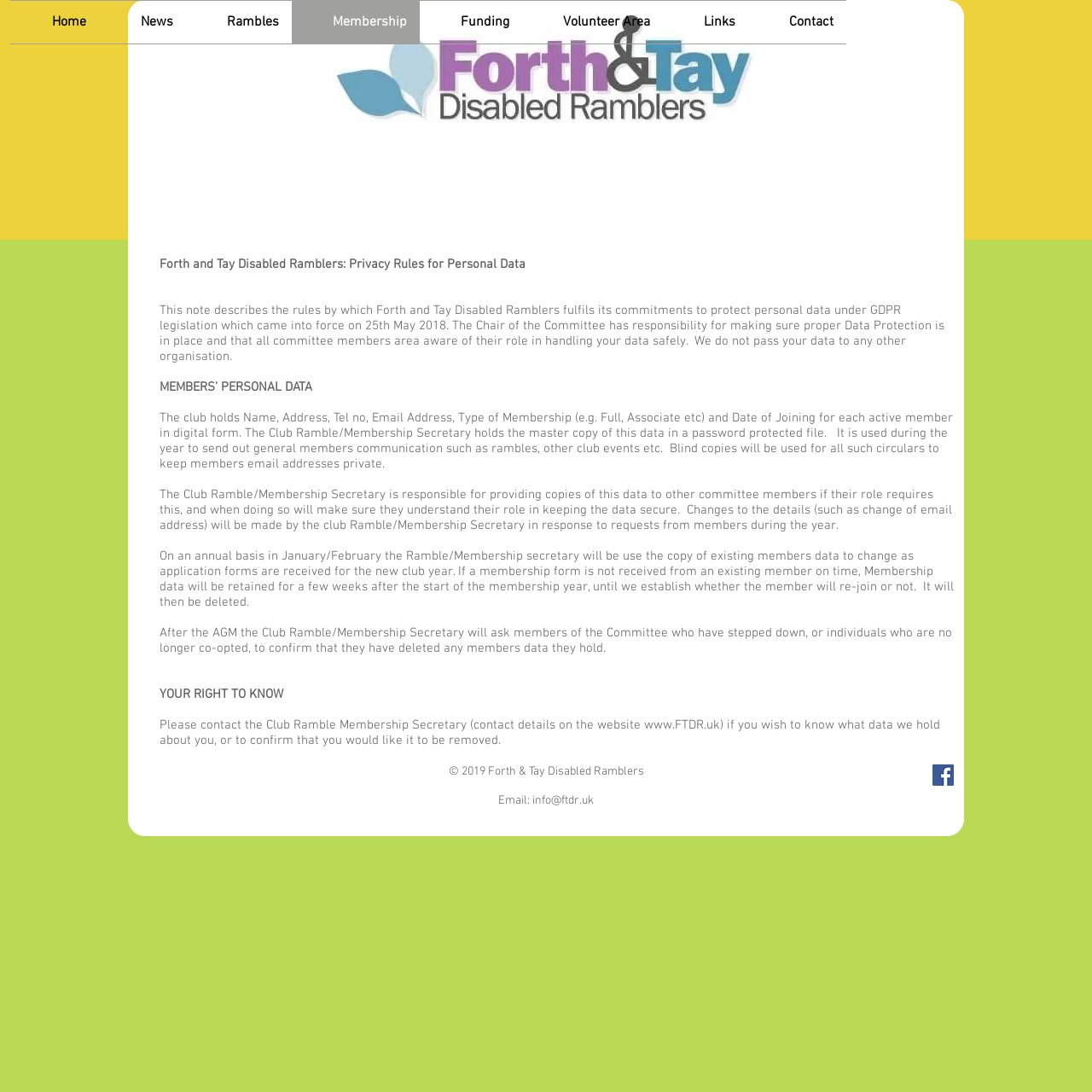Pinpoint the bounding box coordinates of the element you need to click to execute the following instruction: "Click the Facebook Social Icon". The bounding box should be represented by four float numbers between 0 and 1, in the format [left, top, right, bottom].

[0.854, 0.7, 0.873, 0.72]